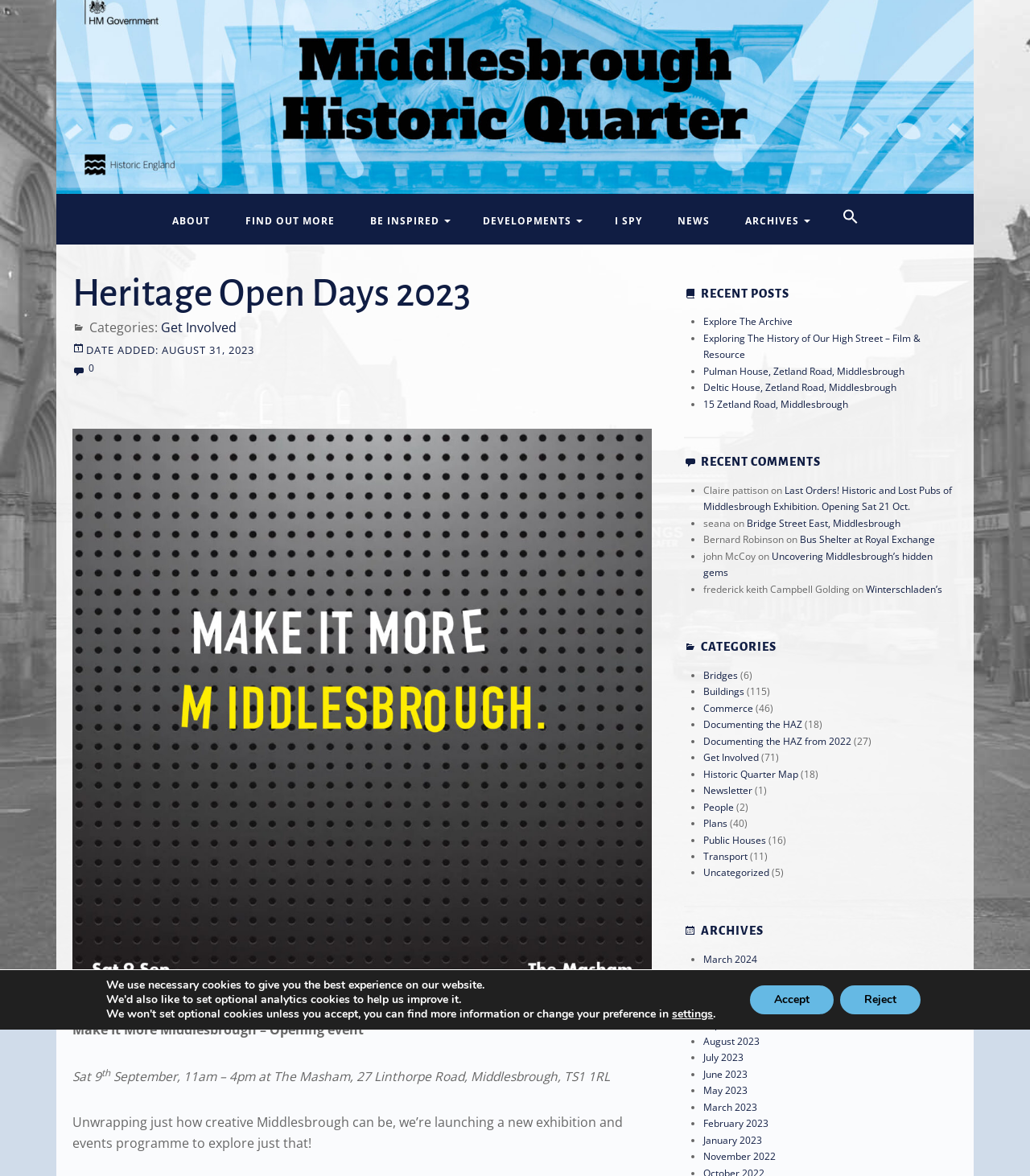What is the event date of Make It More Middlesbrough?
Refer to the image and give a detailed answer to the query.

I found the answer by looking at the text 'Make It More Middlesbrough – Opening event Sat 9th September, 11am – 4pm at The Masham, 27 Linthorpe Road, Middlesbrough, TS1 1RL' which is a StaticText element.